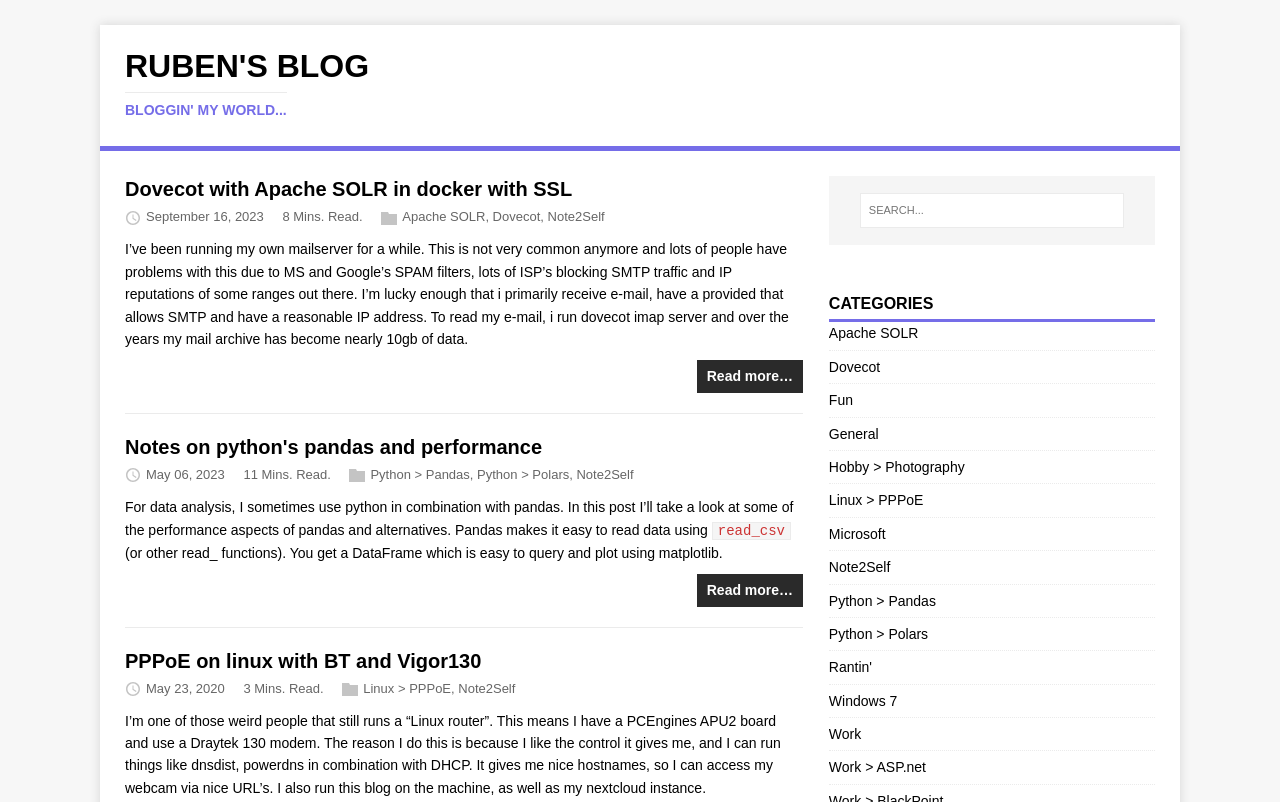Please pinpoint the bounding box coordinates for the region I should click to adhere to this instruction: "View the category Python > Pandas".

[0.648, 0.739, 0.731, 0.759]